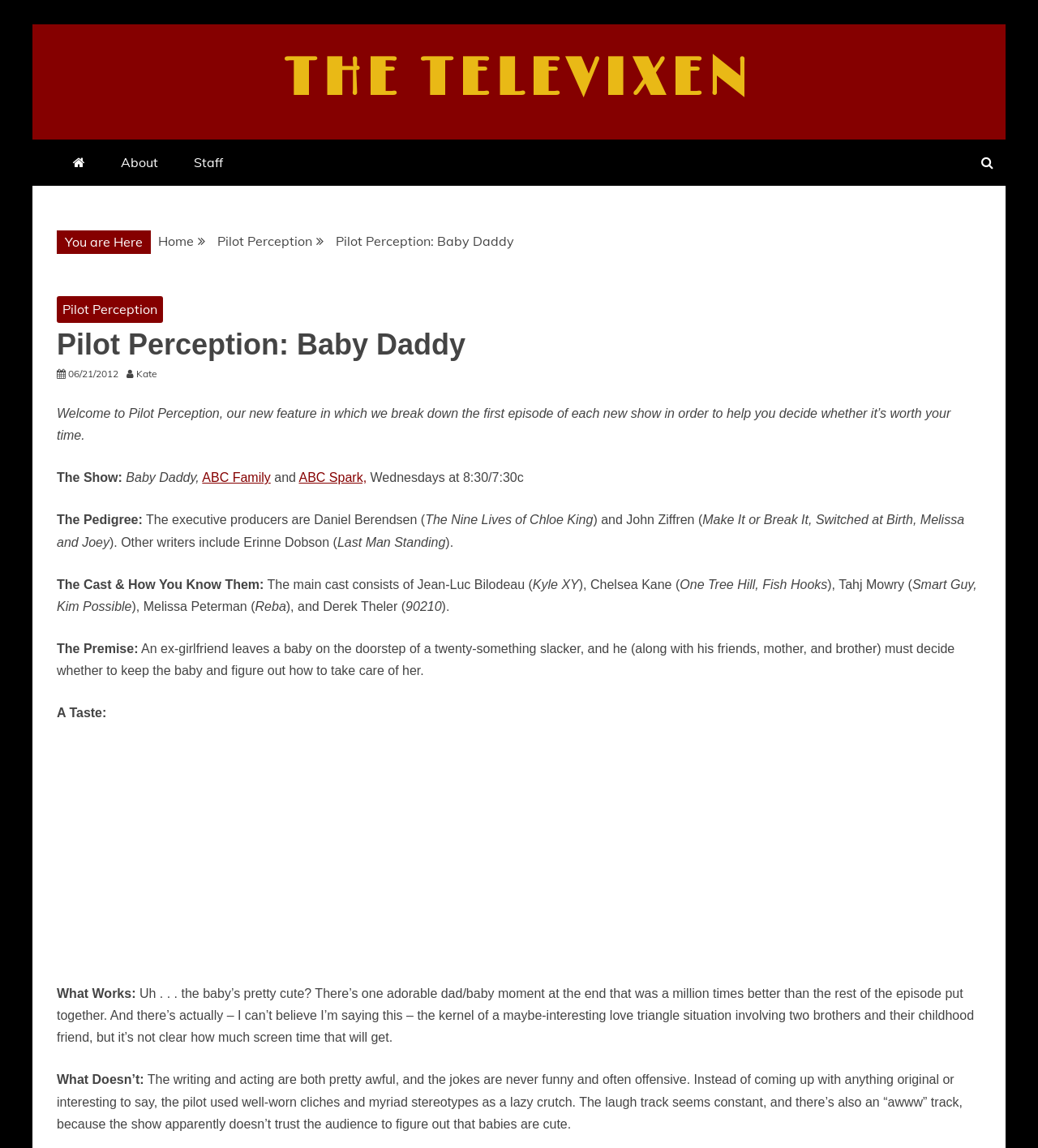Describe the webpage in detail, including text, images, and layout.

The webpage is about a feature called "Pilot Perception" that reviews the first episode of a new TV show, in this case, "Baby Daddy". At the top of the page, there is a navigation menu with links to "THE TELEVIXEN", "About", "Staff", and a search icon. Below the menu, there is a breadcrumb navigation section that shows the current page's location within the website.

The main content of the page is divided into sections. The first section introduces the "Pilot Perception" feature and explains its purpose. The second section provides information about the TV show "Baby Daddy", including its airing schedule and network. The third section discusses the show's pedigree, including its executive producers and writers.

The fourth section introduces the main cast of the show, including the actors' previous work. The fifth section summarizes the show's premise, which is about a young man who becomes a father when his ex-girlfriend leaves a baby on his doorstep. The sixth section provides a taste of the show, possibly a video or image.

The seventh section discusses what works and what doesn't in the pilot episode. The author praises a few moments, including a heartwarming scene between the main character and the baby, but criticizes the writing, acting, and jokes, calling them lazy and unfunny.

Throughout the page, there are several links to other pages on the website, including the homepage, and links to external websites, such as the TV show's network. The page also includes a few icons, such as a search icon and a time icon.